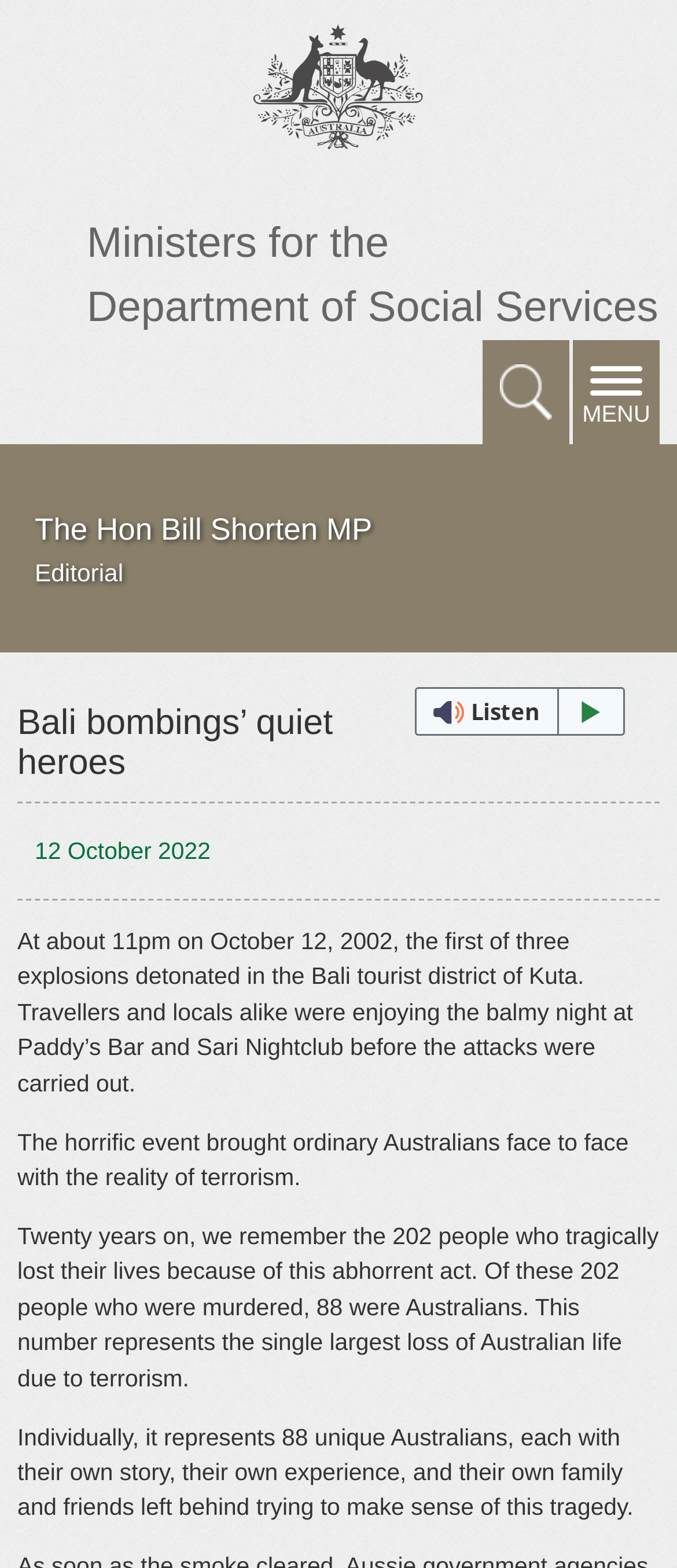How many people lost their lives in the Bali bombings? From the image, respond with a single word or brief phrase.

202